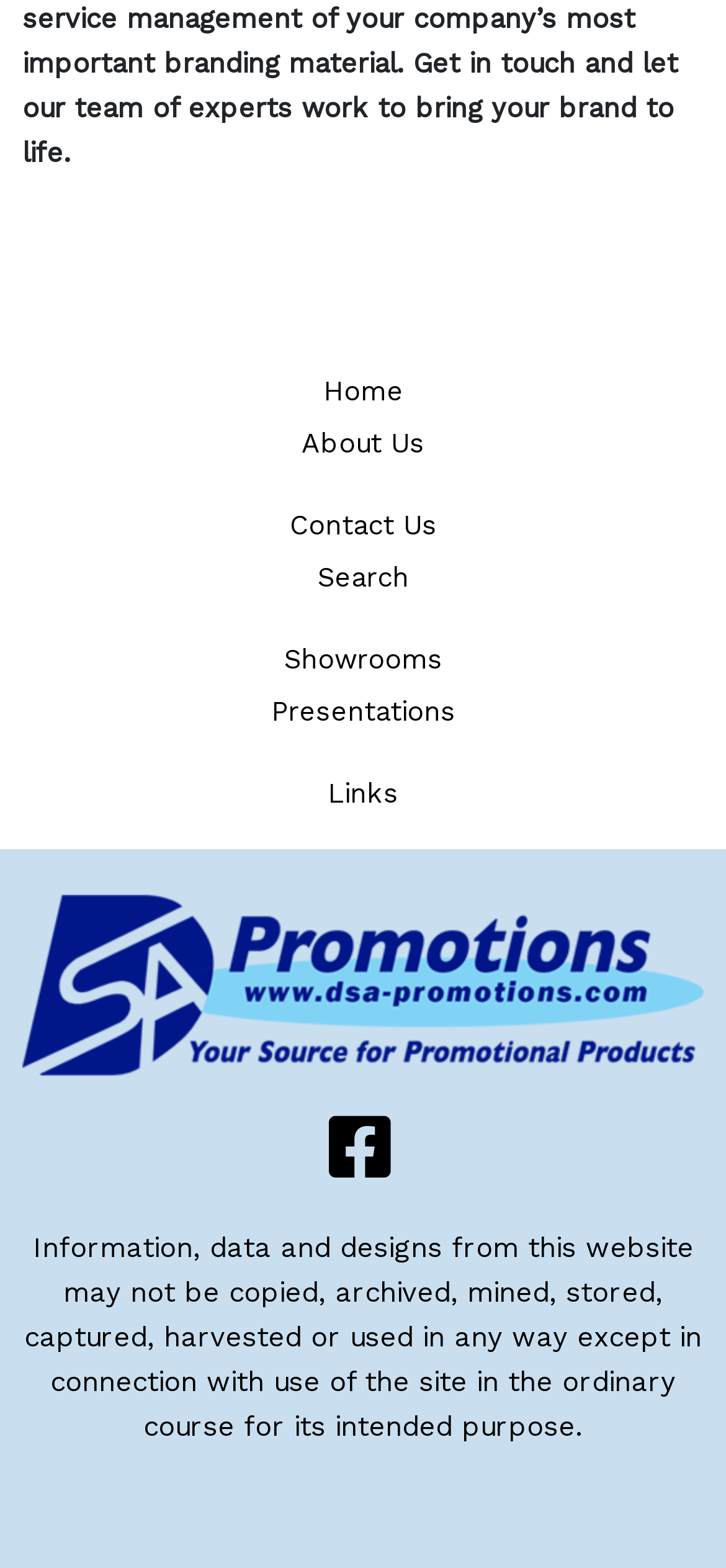Point out the bounding box coordinates of the section to click in order to follow this instruction: "view presentations".

[0.031, 0.437, 0.969, 0.47]